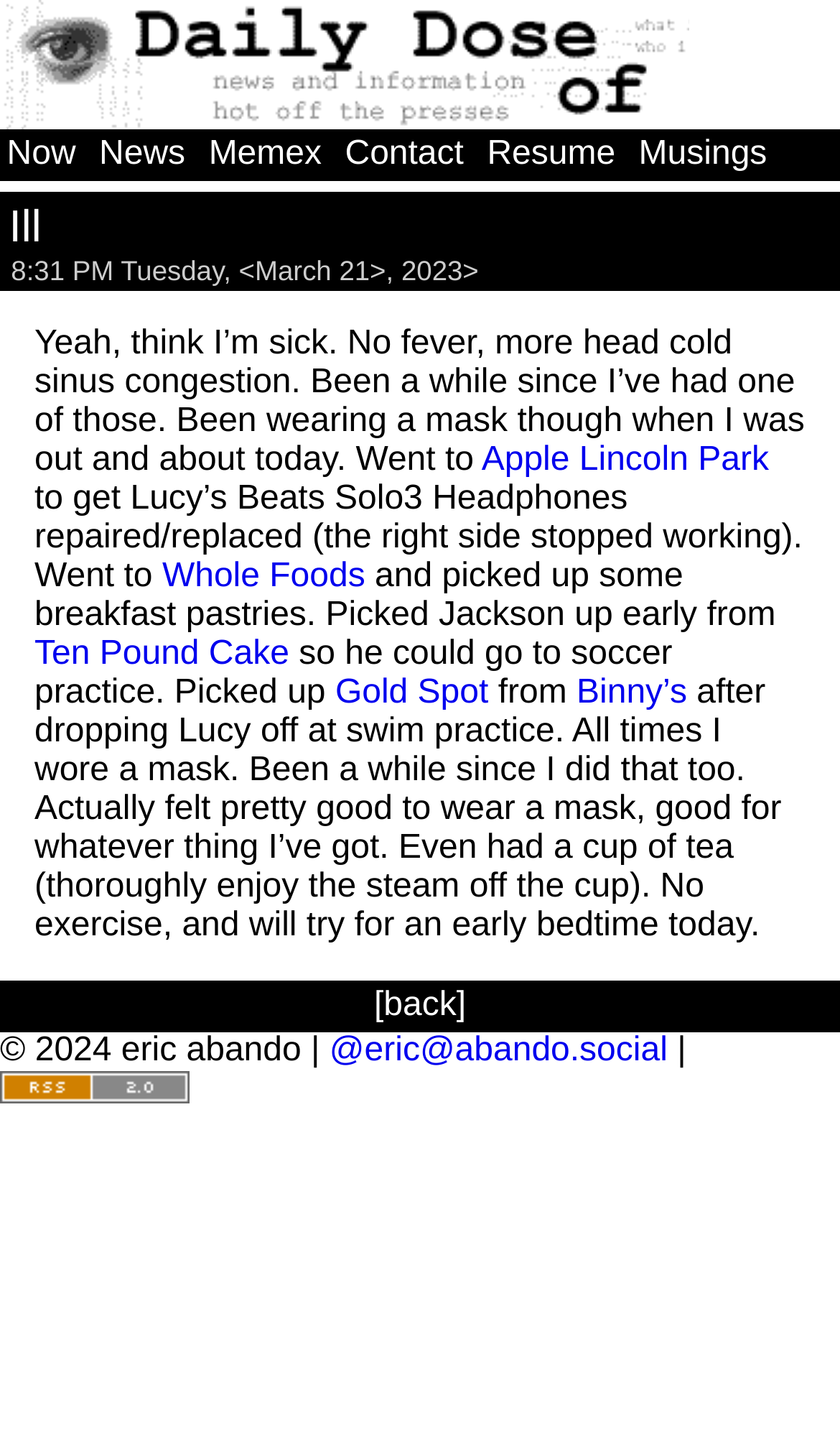Identify the bounding box coordinates of the area you need to click to perform the following instruction: "visit Apple Lincoln Park".

[0.573, 0.309, 0.915, 0.334]